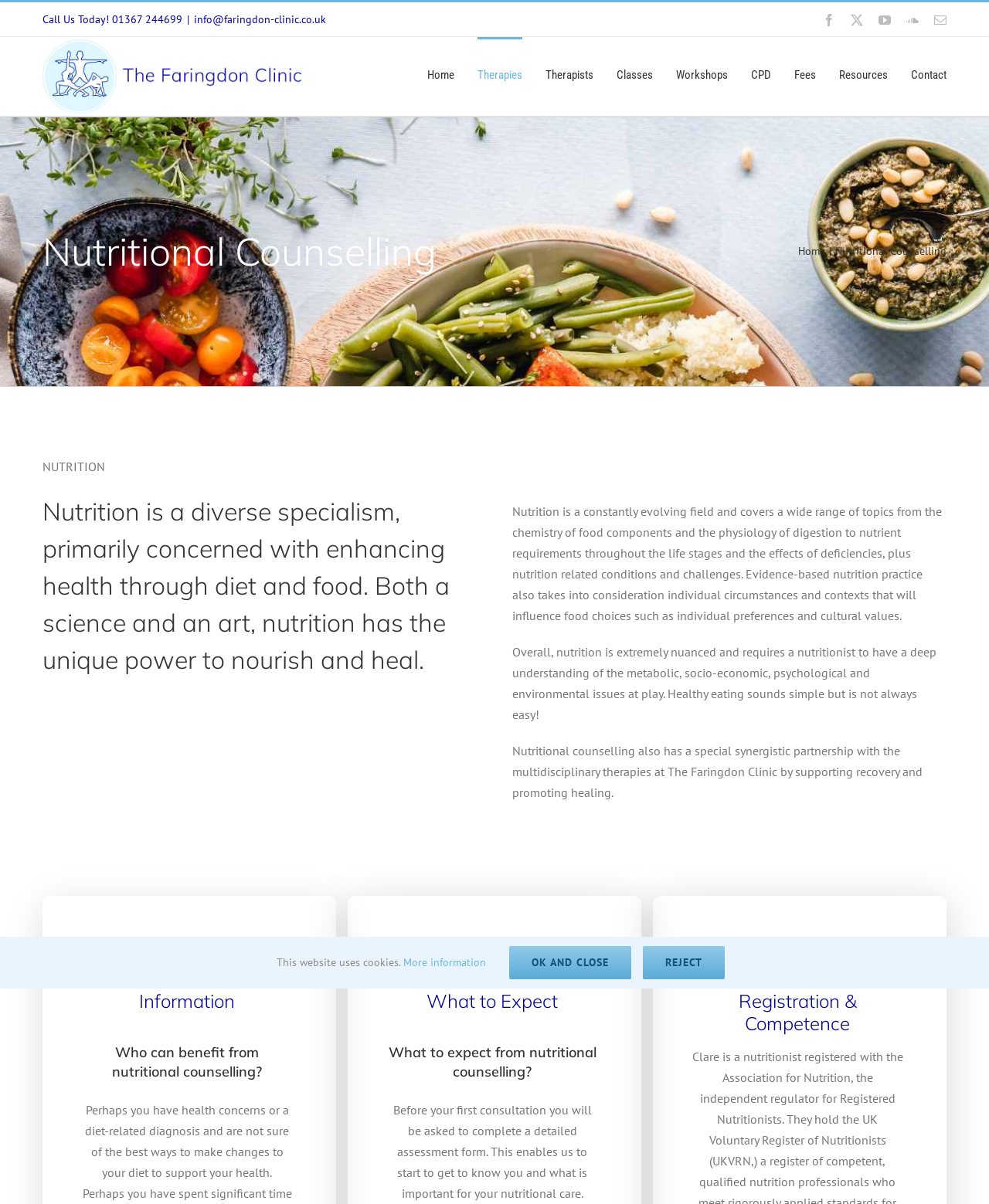Please determine the bounding box coordinates for the element that should be clicked to follow these instructions: "Send an email to the clinic".

[0.196, 0.01, 0.33, 0.022]